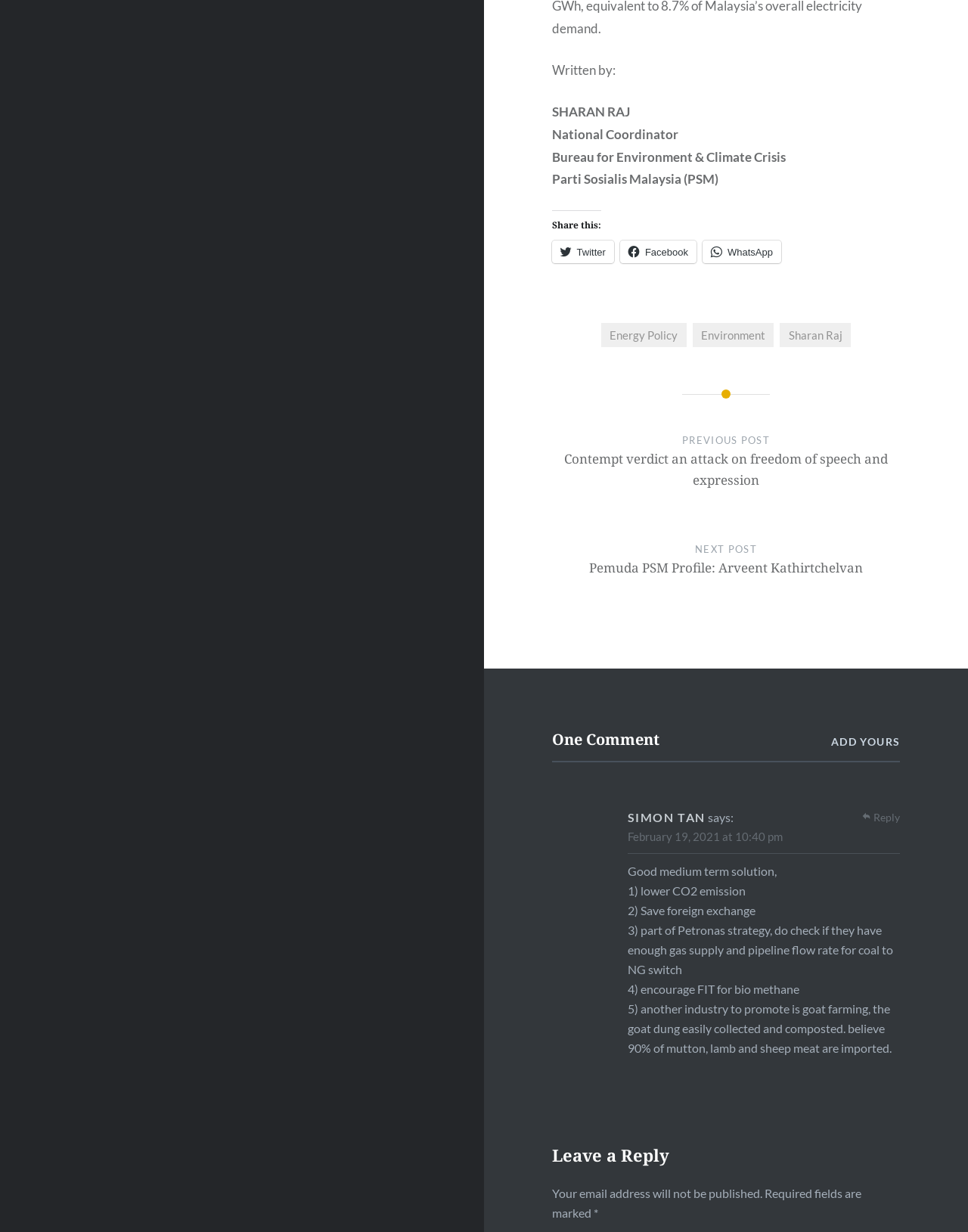Use the information in the screenshot to answer the question comprehensively: What is the name of the person who commented?

The name of the person who commented is mentioned below the comment heading, as 'SIMON TAN'.